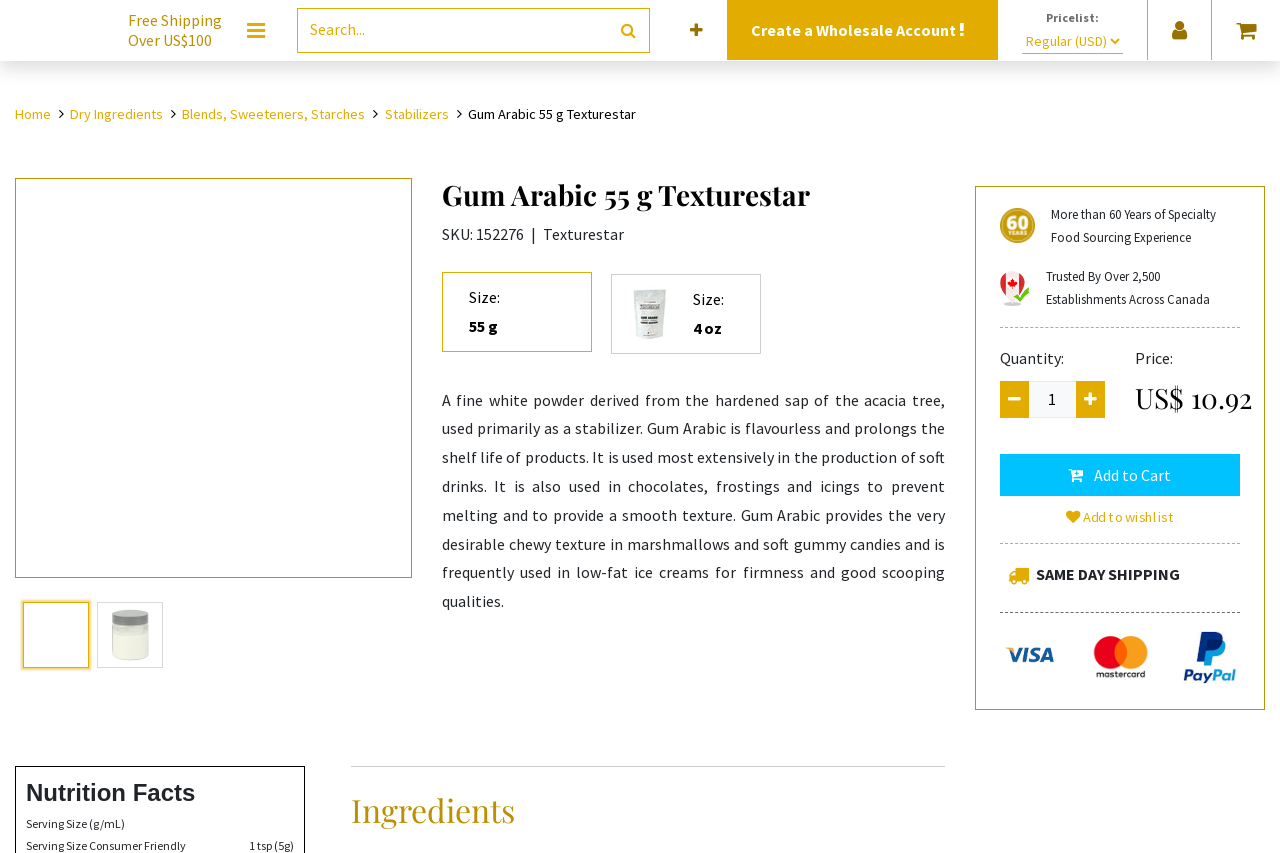Provide your answer in one word or a succinct phrase for the question: 
What is the product name?

Gum Arabic 55 g Texturestar